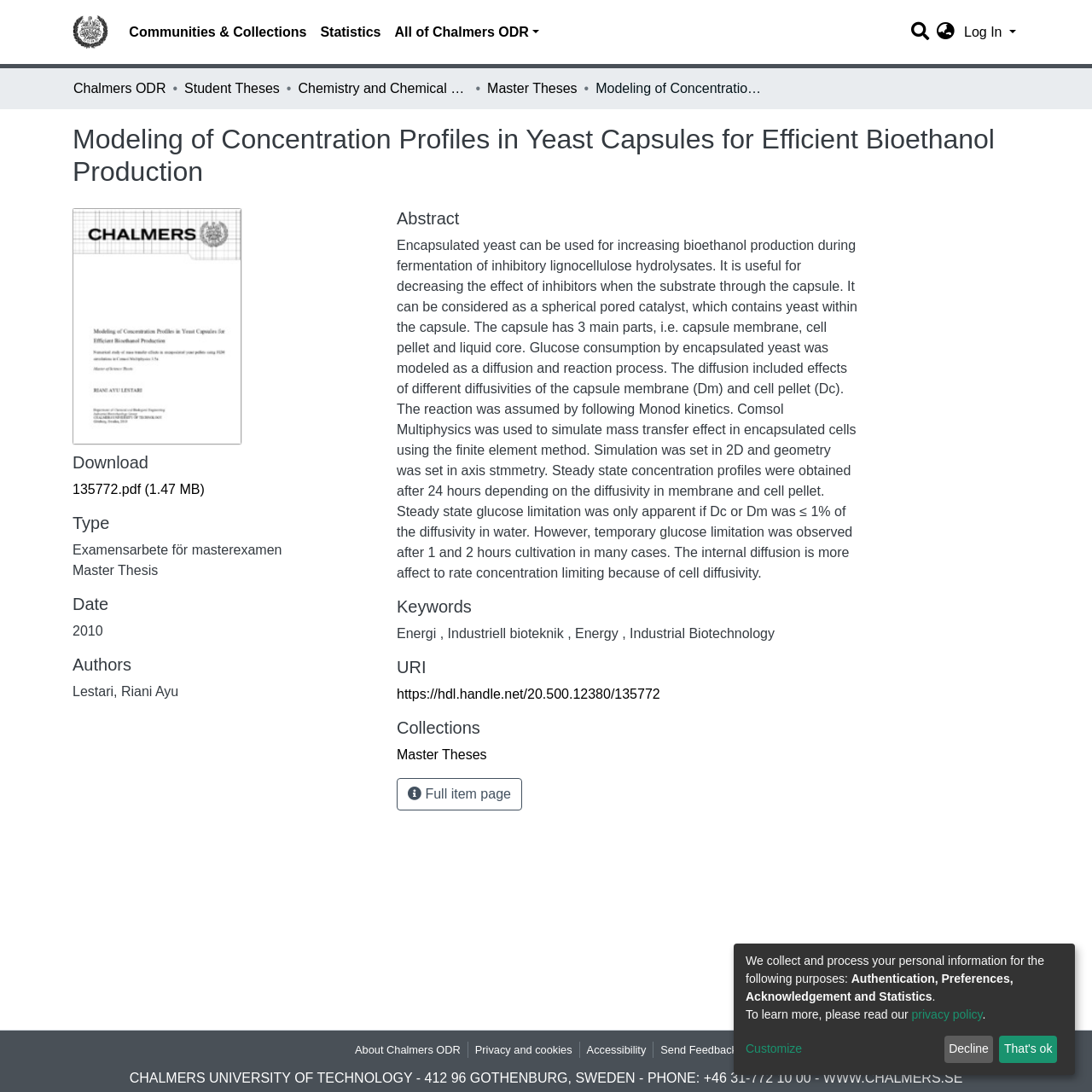Please use the details from the image to answer the following question comprehensively:
What is the name of the author?

I found the answer by looking at the section 'Authors' on the webpage, where it lists the author's name as 'Lestari, Riani Ayu'.